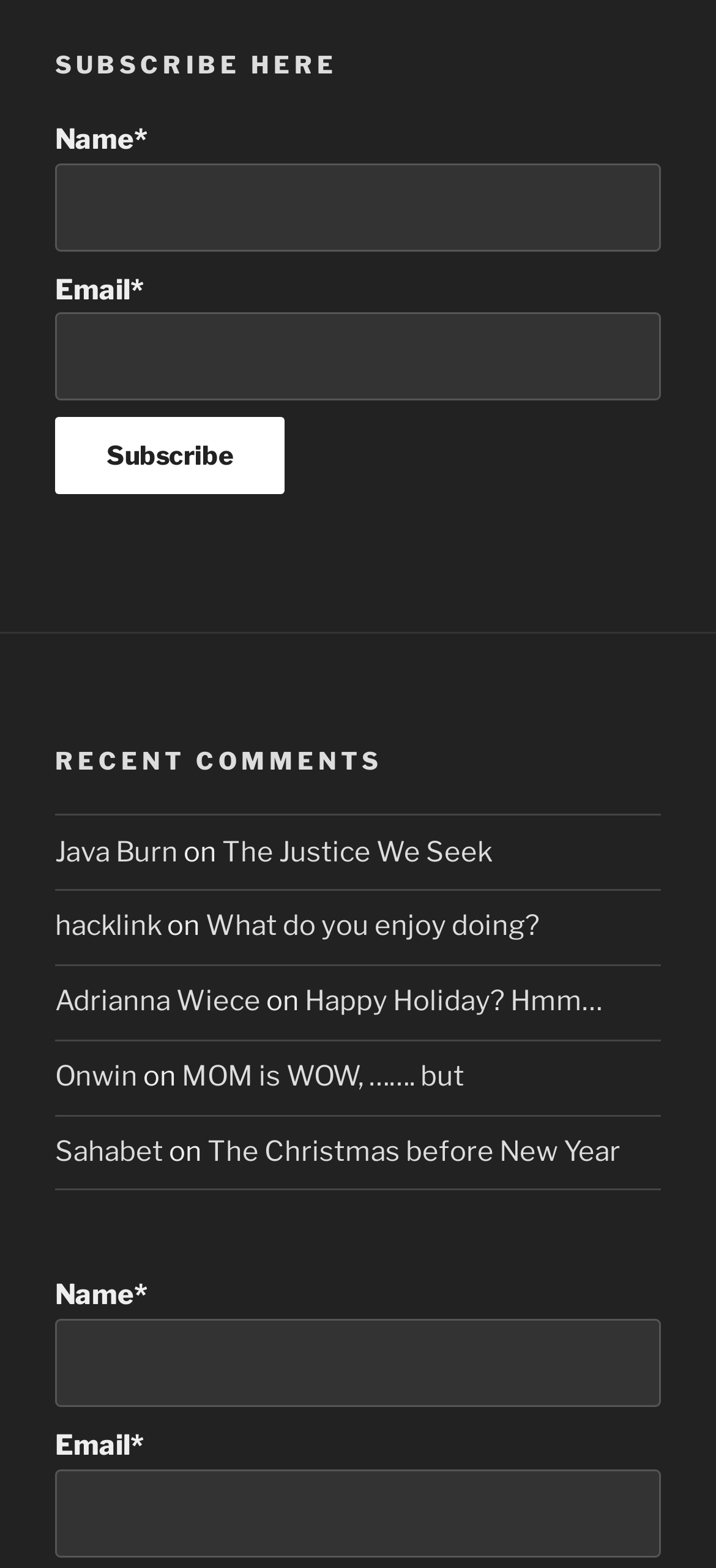How many input fields are required on this webpage?
Using the image, provide a concise answer in one word or a short phrase.

Four